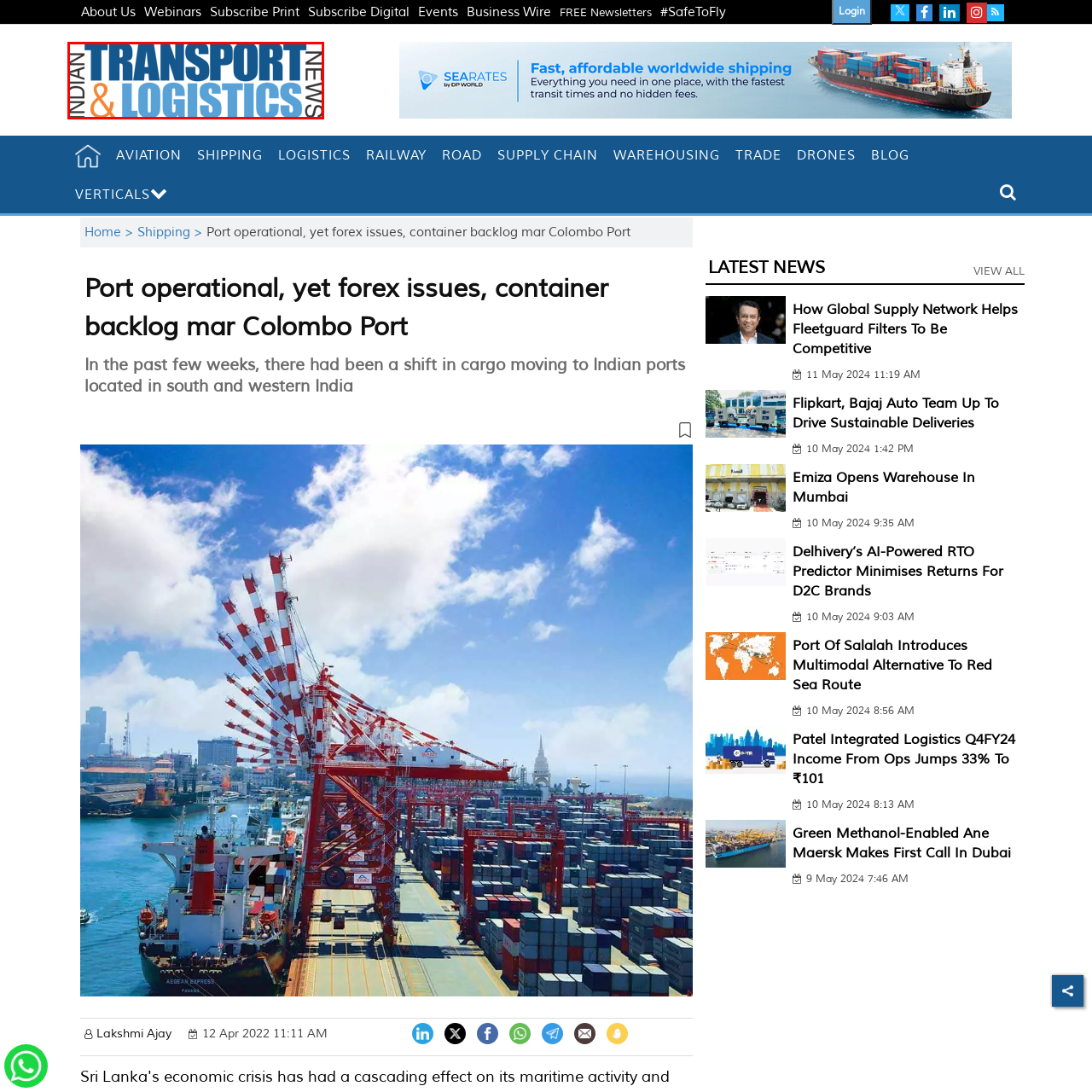Provide a detailed account of the visual content within the red-outlined section of the image.

This image features the logo of "Indian Transport & Logistics News," which highlights critical information related to the transport and logistics sector in India. The logo consists of bold text where "INDIAN" is displayed in a dark, vertical format, while "TRANSPORT" and "LOGISTICS" appear in contrasting shades of blue. The word "NEWS" is presented in a lighter, smaller font, indicating the journalistic focus of the platform. The design emphasizes clarity and professionalism, appealing to stakeholders in the transport and logistics industries seeking timely updates and insights.